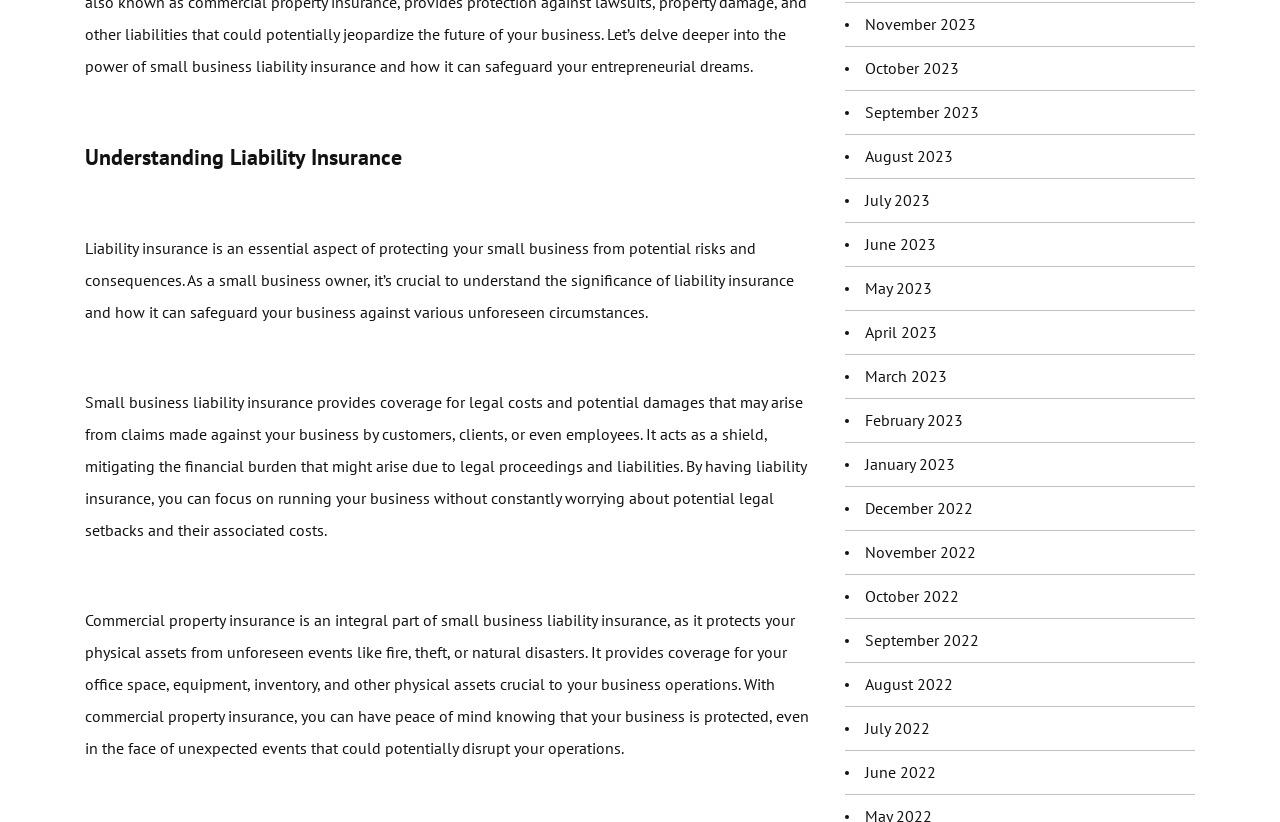Highlight the bounding box coordinates of the element that should be clicked to carry out the following instruction: "Read about liability insurance". The coordinates must be given as four float numbers ranging from 0 to 1, i.e., [left, top, right, bottom].

[0.066, 0.289, 0.62, 0.391]